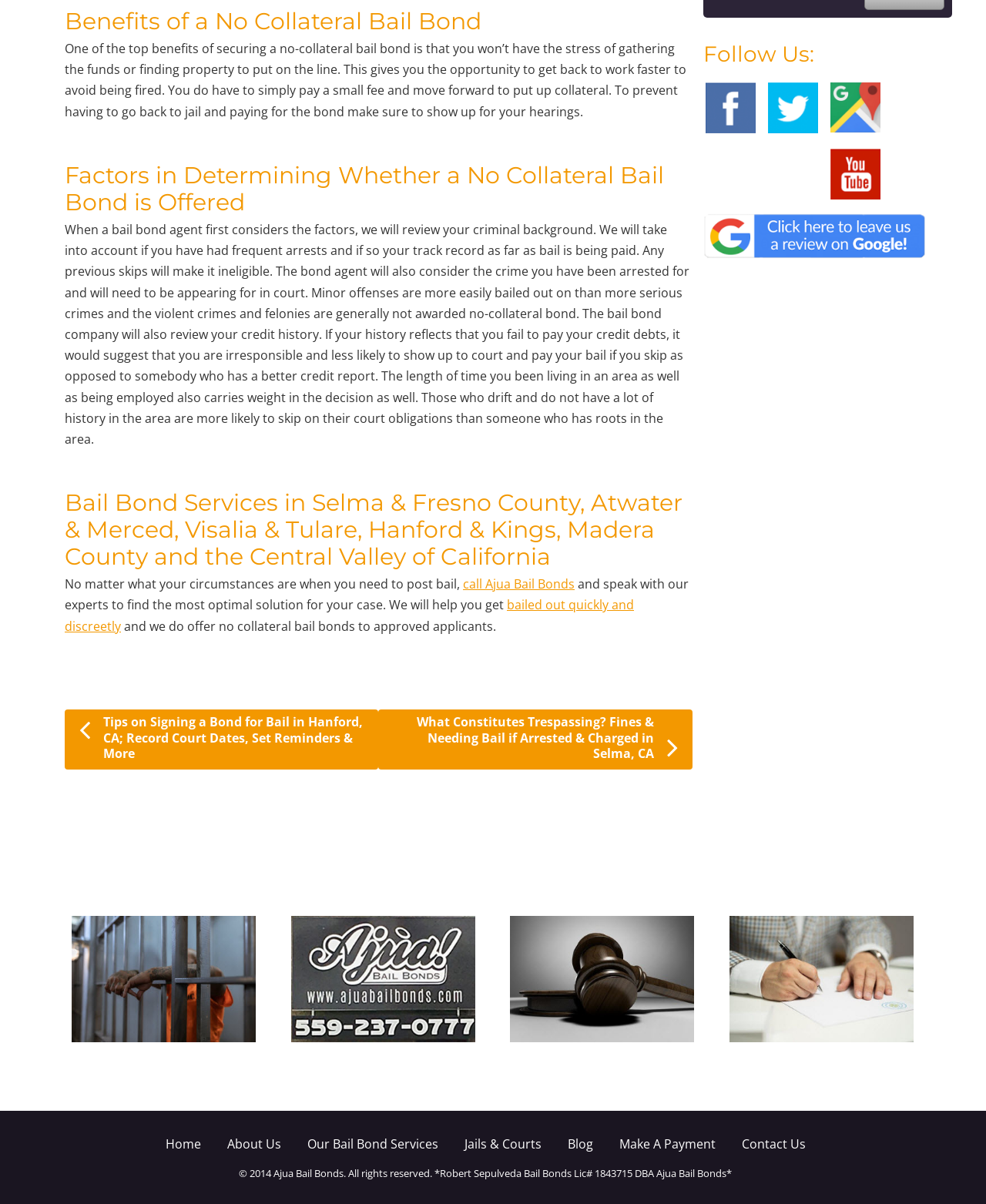Provide a short answer using a single word or phrase for the following question: 
What factors are considered in determining whether a no-collateral bail bond is offered?

Criminal background, credit history, etc.